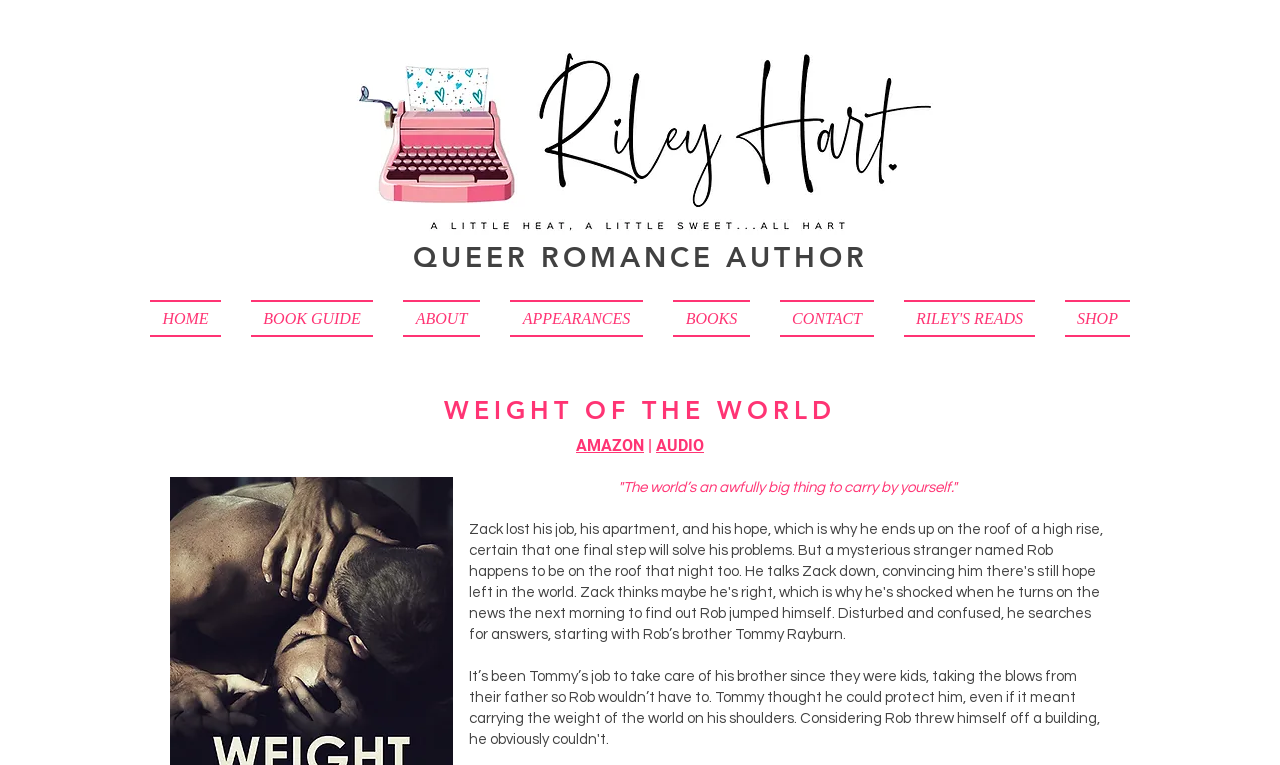Pinpoint the bounding box coordinates for the area that should be clicked to perform the following instruction: "Read ABOUT".

[0.303, 0.392, 0.387, 0.441]